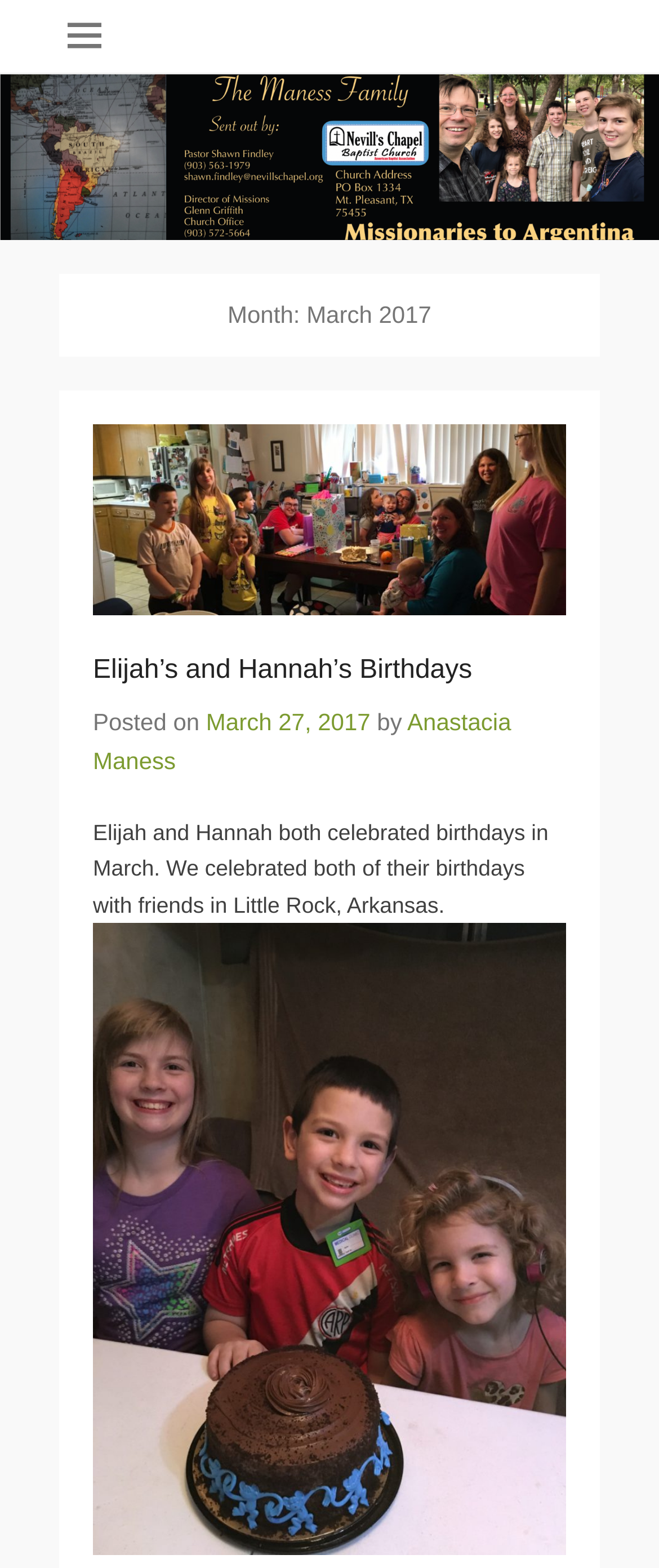Offer a thorough description of the webpage.

The webpage appears to be a blog post or a personal update from the Maness Family, specifically from March 2017. At the top, there is a navigation link with a icon and another link with the text "The Maness Family". Below these links, the title "Missionaries to Argentina" is displayed.

The main content of the page is divided into sections. The first section has a heading "Month: March 2017" and features an image or a figure below it. This section also contains a link to a specific post titled "Elijah's and Hannah's Birthdays". 

Below this section, there is another heading with the same title "Elijah's and Hannah's Birthdays". This section contains a brief description of the post, which mentions that Elijah and Hannah celebrated their birthdays in March with friends in Little Rock, Arkansas. There are also links to the post date, "March 27, 2017", and the author, "Anastacia Maness". 

At the bottom of the page, there is another link, but its purpose is unclear. Overall, the webpage has a simple layout with clear headings and concise text, making it easy to navigate and read.